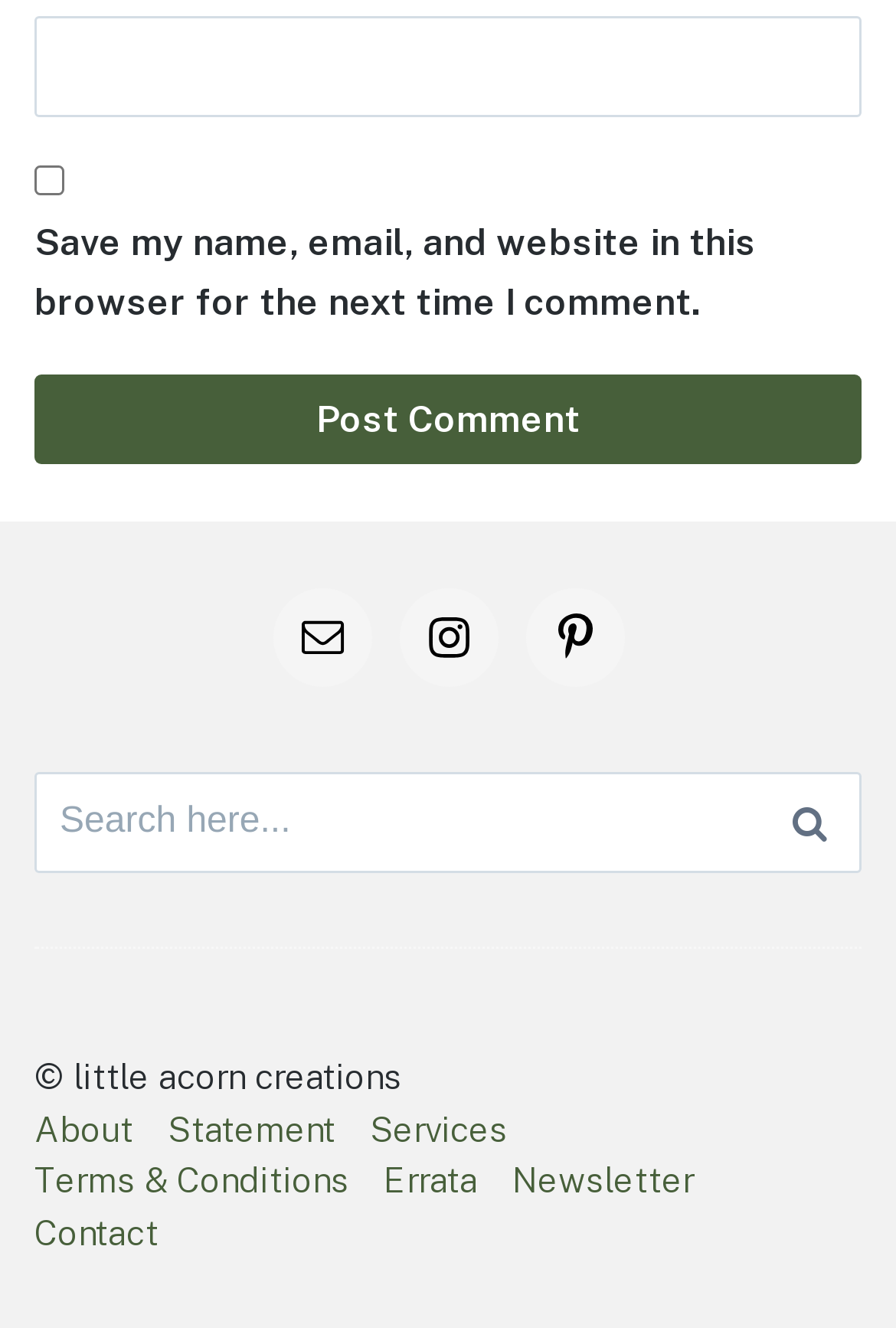What is the text on the checkbox?
With the help of the image, please provide a detailed response to the question.

I found a checkbox element with the ID 359, and its OCR text is 'Save my name, email, and website in this browser for the next time I comment.'